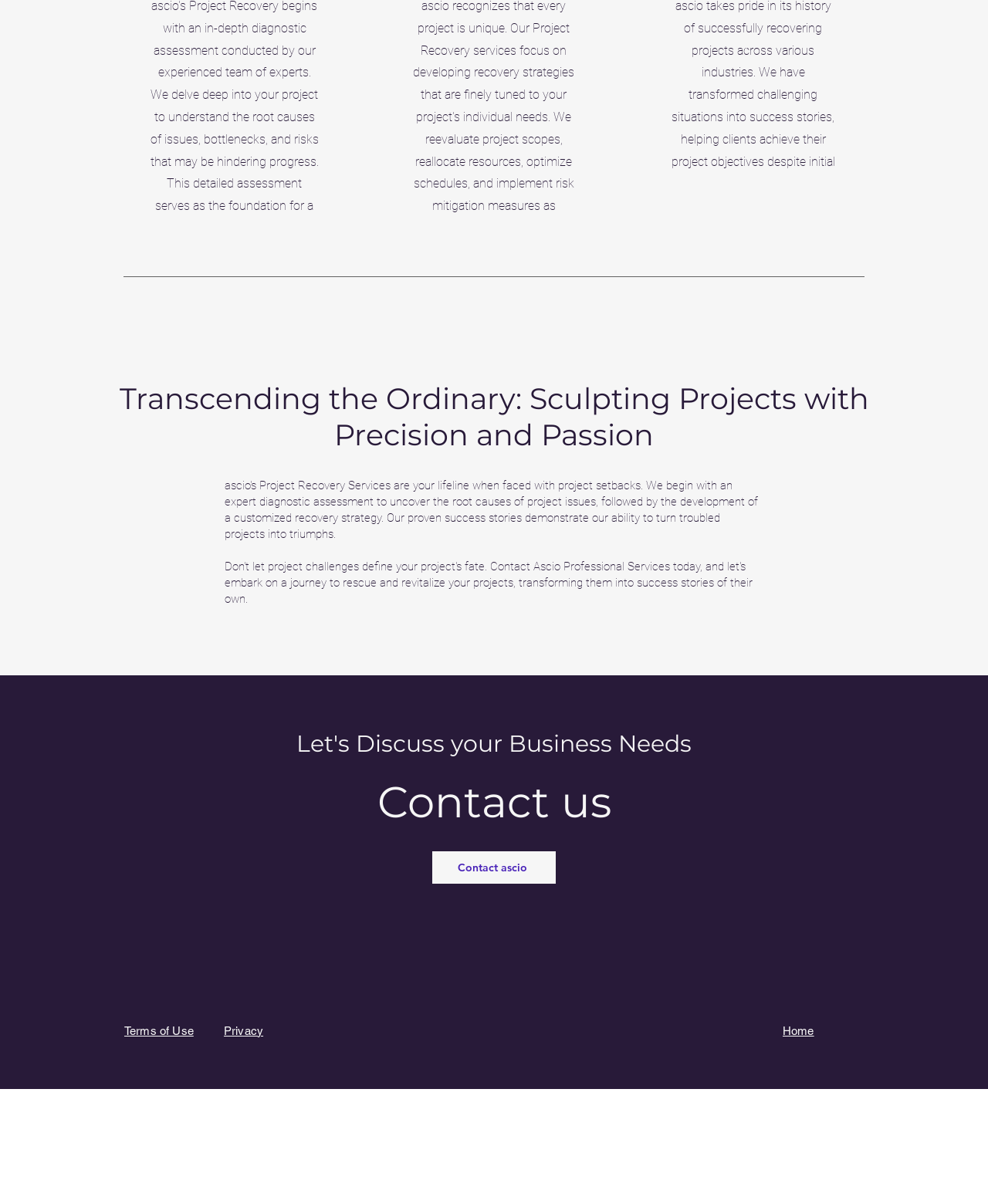Identify the bounding box for the element characterized by the following description: "Follow".

None